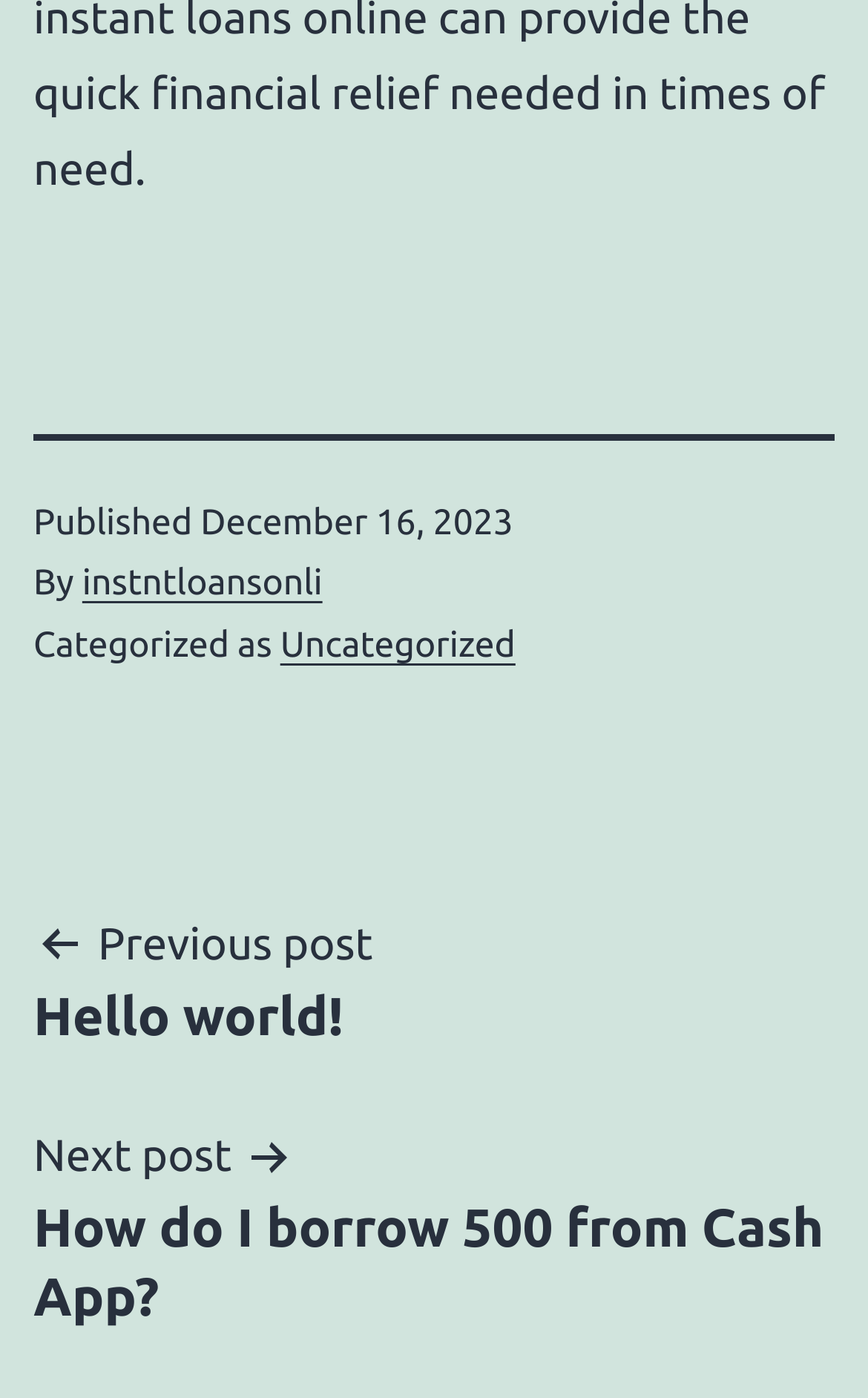Examine the screenshot and answer the question in as much detail as possible: What is the category of the latest post?

I found the category of the latest post by looking at the footer section of the webpage, where it says 'Categorized as' followed by the category 'Uncategorized'.